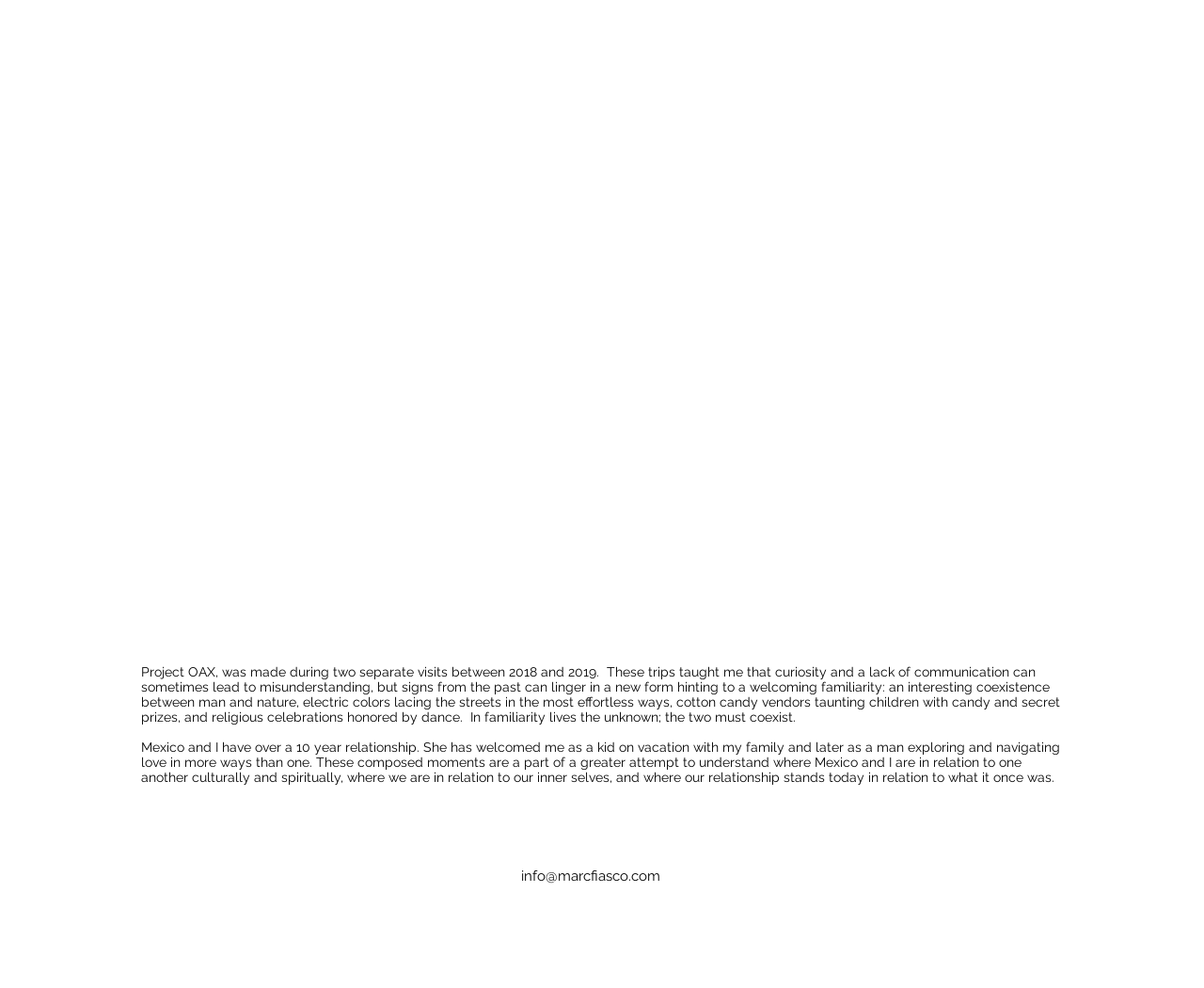With reference to the screenshot, provide a detailed response to the question below:
What is the tone of the author's writing?

The author's writing style is introspective and contemplative, as evidenced by the use of phrases such as 'where Mexico and I are in relation to one another culturally and spiritually' and 'where our relationship stands today in relation to what it once was'.